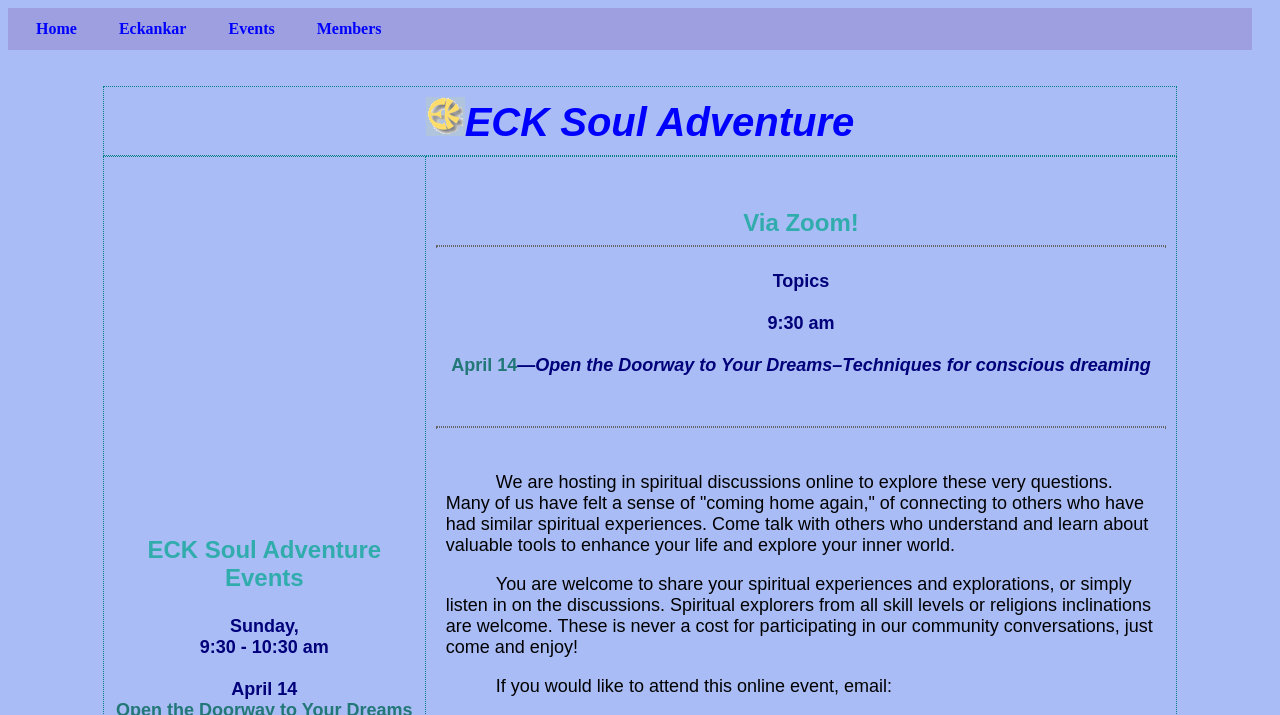What is the purpose of the online event?
Refer to the image and give a detailed answer to the question.

The webpage mentions 'We are hosting spiritual discussions online to explore these very questions.' This implies that the purpose of the online event is to facilitate spiritual discussions.